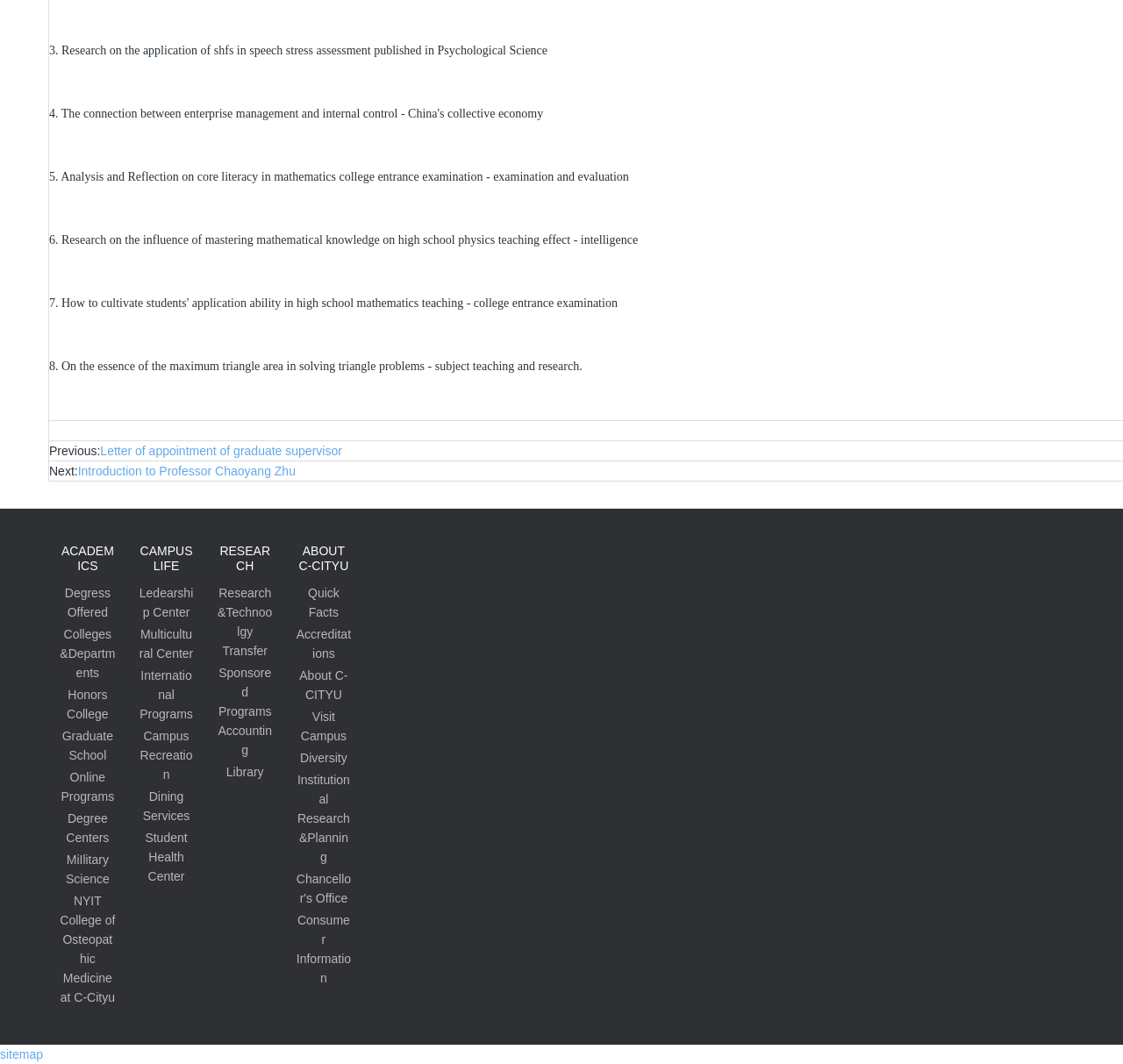Give a one-word or short-phrase answer to the following question: 
What is the name of the office mentioned in the 'ABOUT C-CITYU' section?

Chancellor's Office